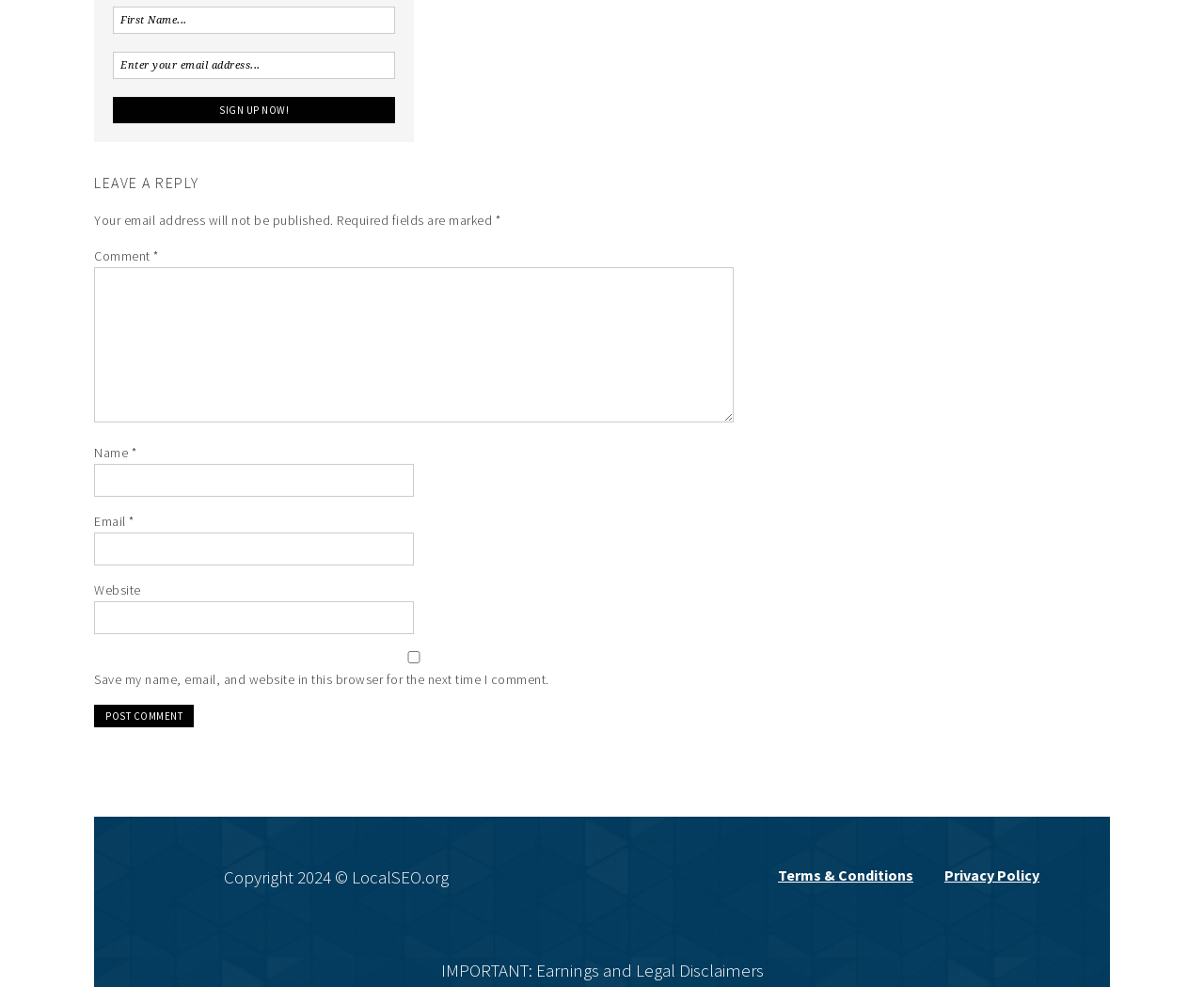Indicate the bounding box coordinates of the element that needs to be clicked to satisfy the following instruction: "Sign up now". The coordinates should be four float numbers between 0 and 1, i.e., [left, top, right, bottom].

[0.094, 0.098, 0.328, 0.125]